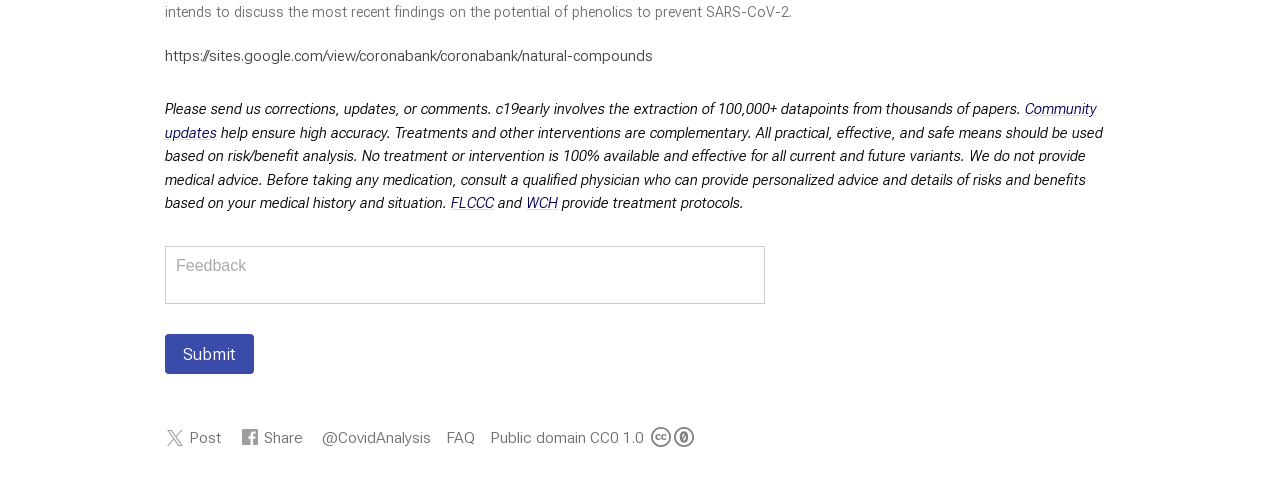Locate the bounding box coordinates of the item that should be clicked to fulfill the instruction: "View FAQ".

[0.348, 0.892, 0.371, 0.931]